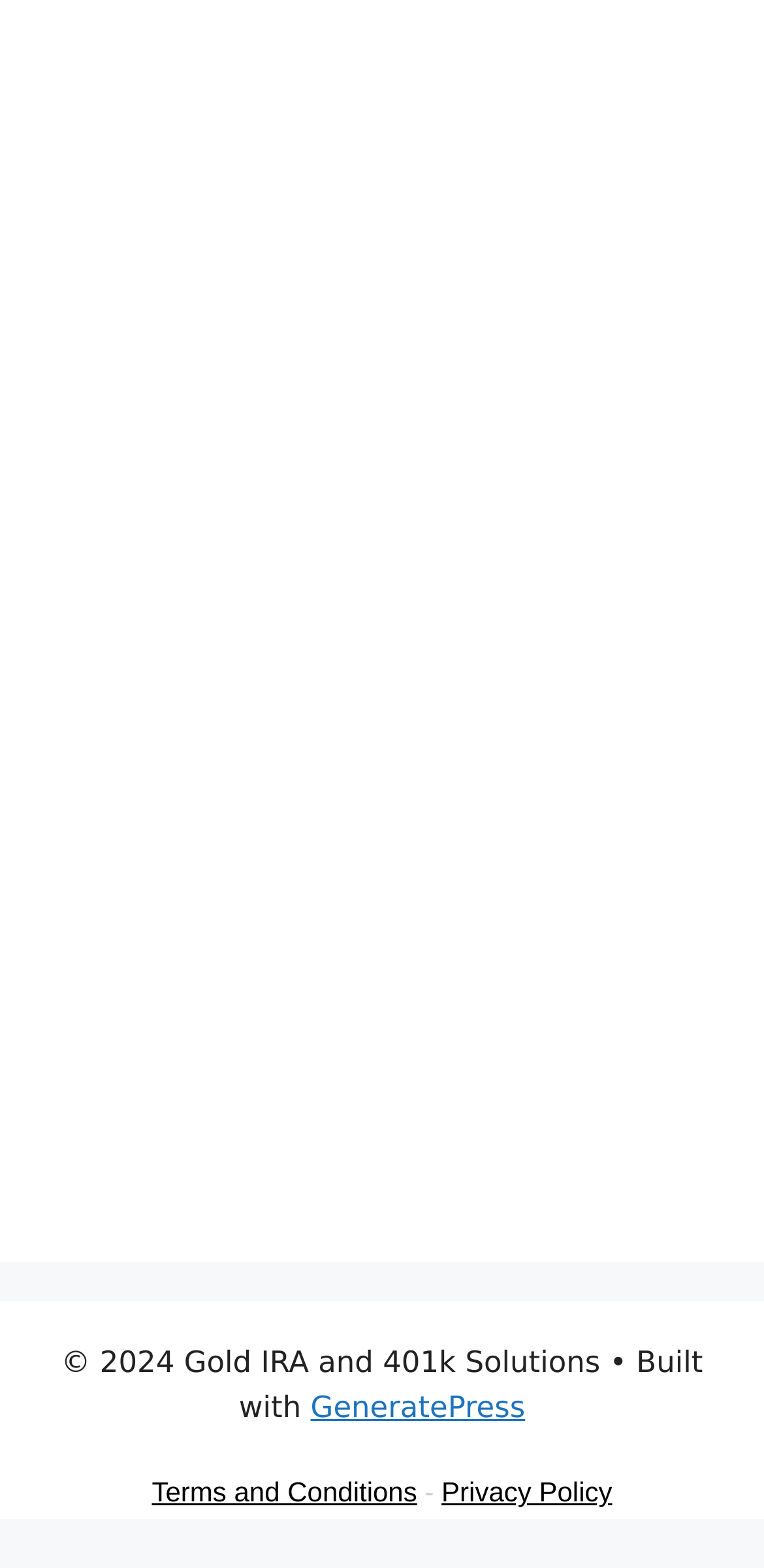Predict the bounding box for the UI component with the following description: "Terms and Conditions".

[0.199, 0.941, 0.546, 0.961]